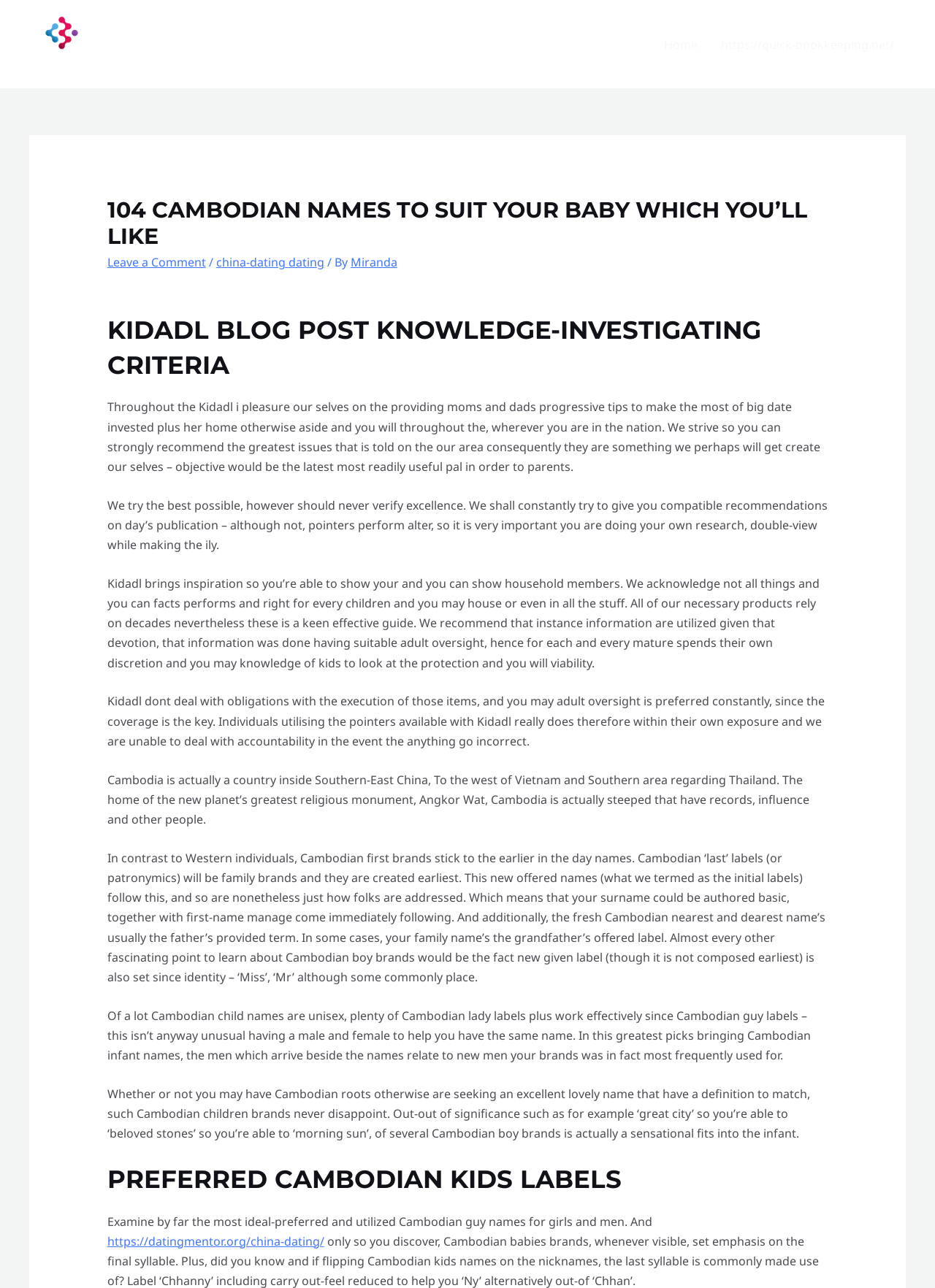Use a single word or phrase to answer the question:
What is the purpose of the Kidadl blog post?

Provide parenting tips